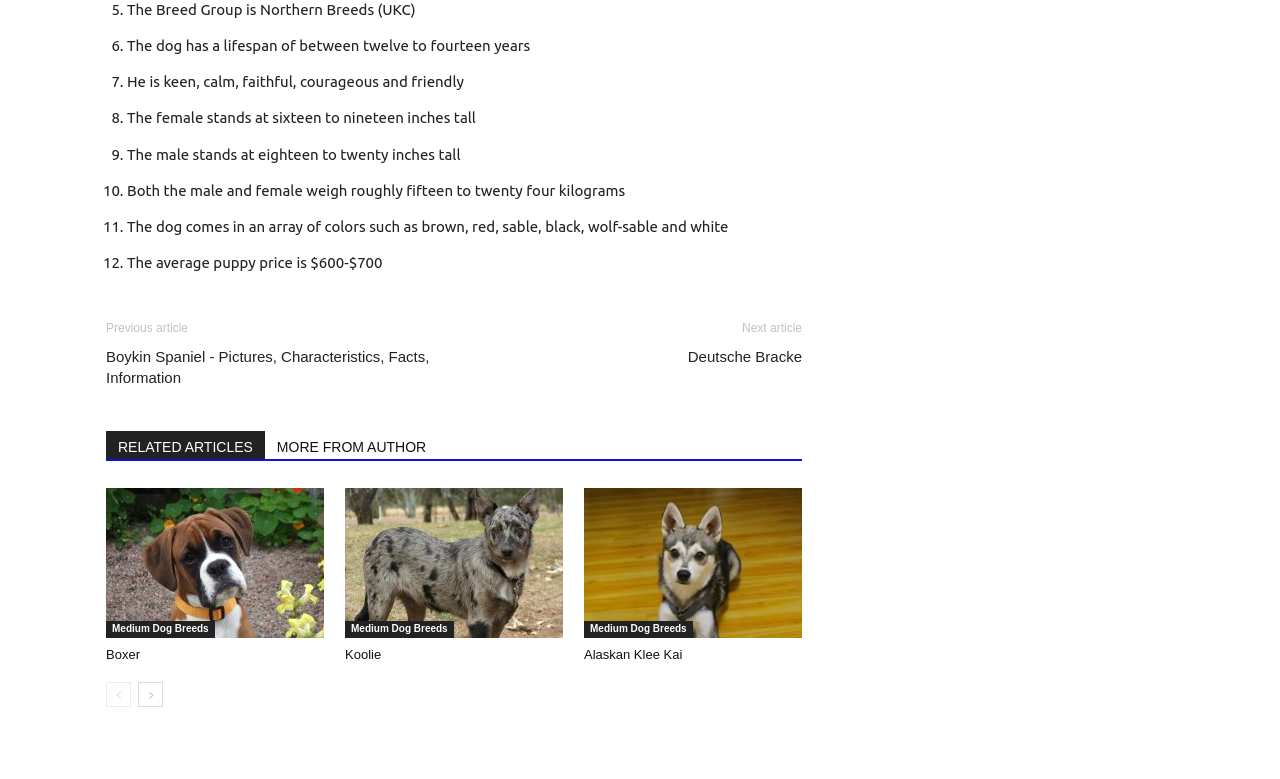Find the bounding box coordinates of the element to click in order to complete this instruction: "View information about Deutsche Bracke". The bounding box coordinates must be four float numbers between 0 and 1, denoted as [left, top, right, bottom].

[0.537, 0.444, 0.627, 0.471]